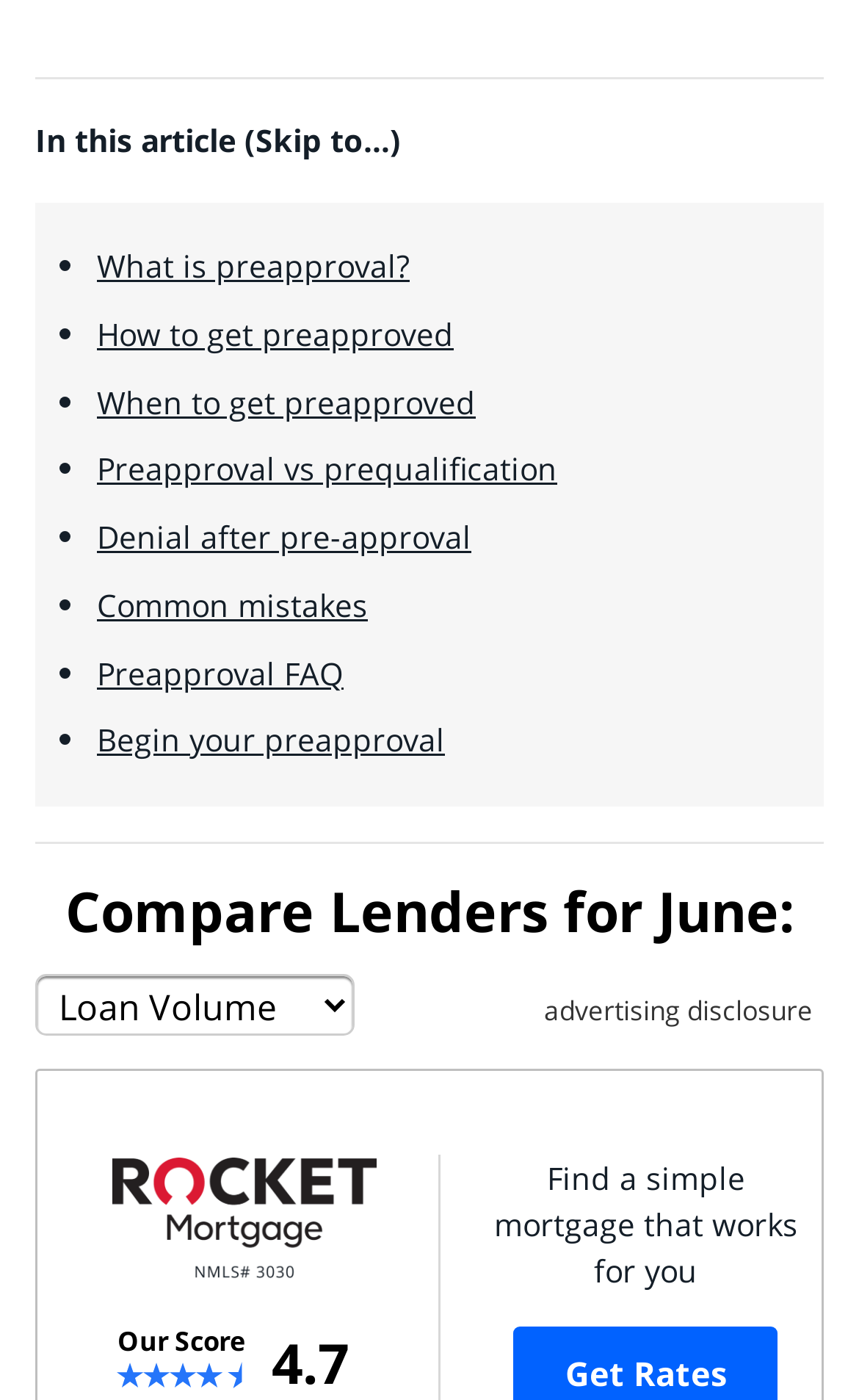Specify the bounding box coordinates of the element's area that should be clicked to execute the given instruction: "Post a comment". The coordinates should be four float numbers between 0 and 1, i.e., [left, top, right, bottom].

None